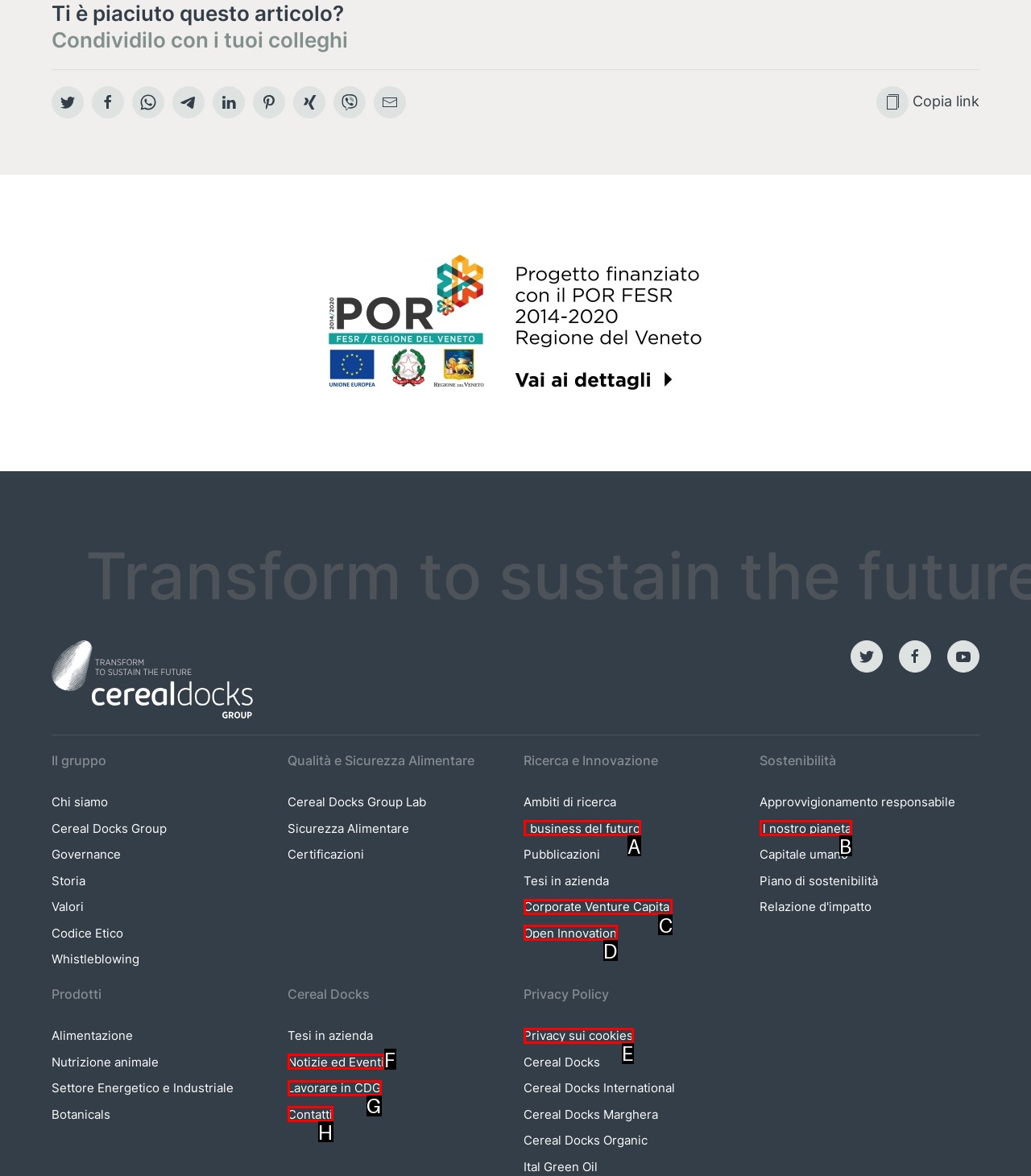Given the task: Check the corporate venture capital, point out the letter of the appropriate UI element from the marked options in the screenshot.

C